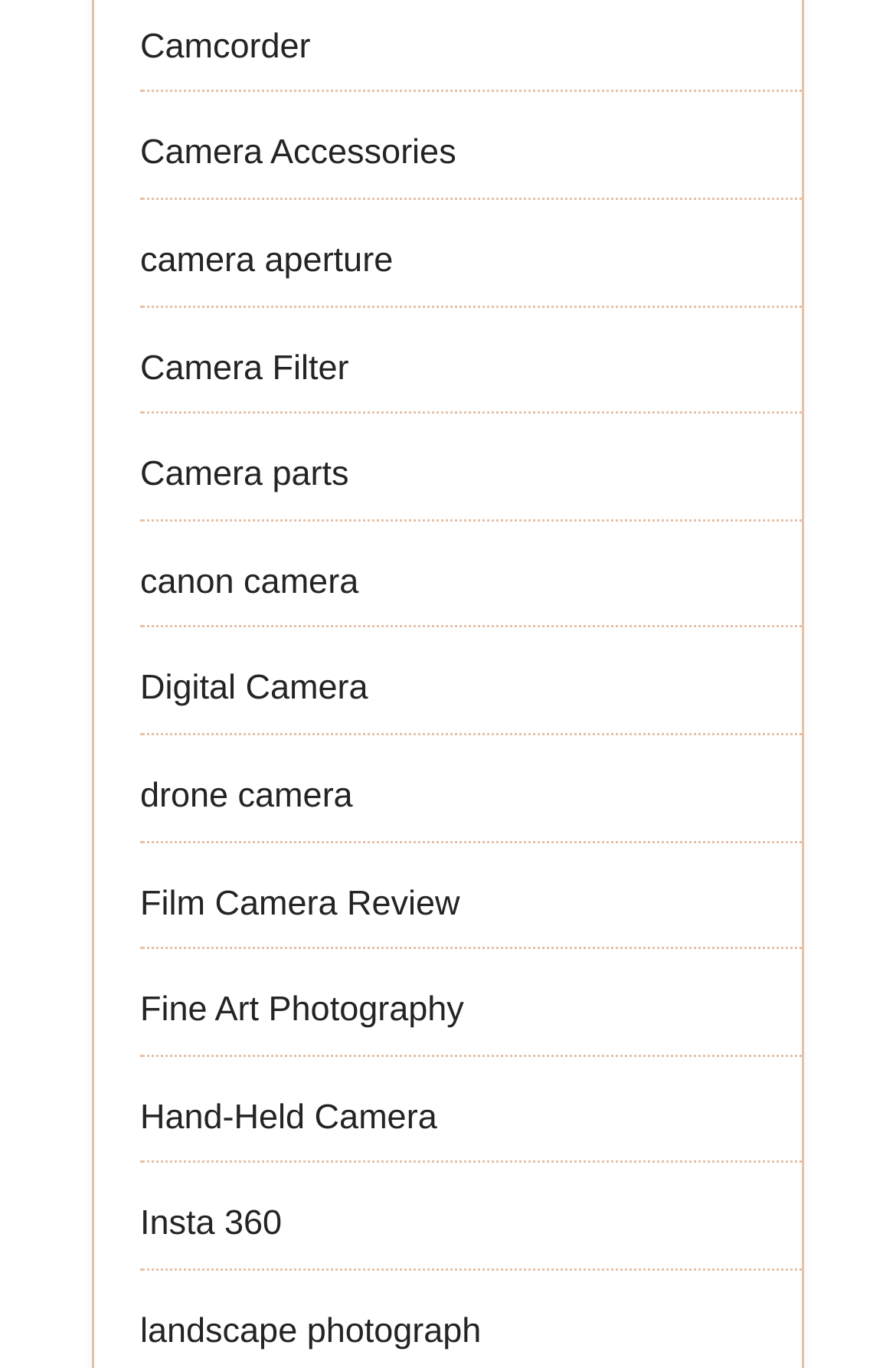Please answer the following question using a single word or phrase: 
What type of products are listed on this webpage?

Camera products